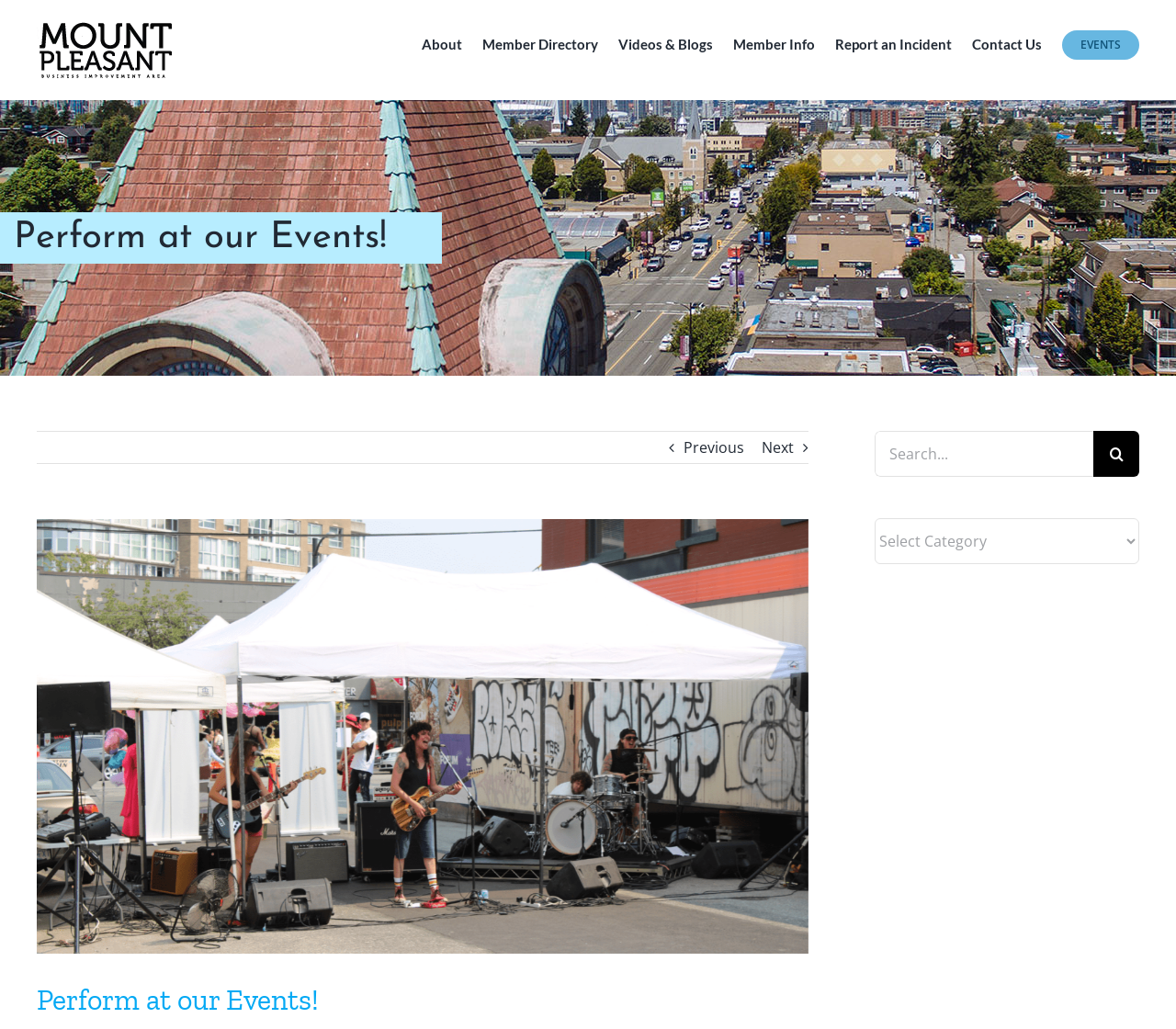Find the bounding box coordinates for the area you need to click to carry out the instruction: "Go to About page". The coordinates should be four float numbers between 0 and 1, indicated as [left, top, right, bottom].

[0.359, 0.0, 0.393, 0.084]